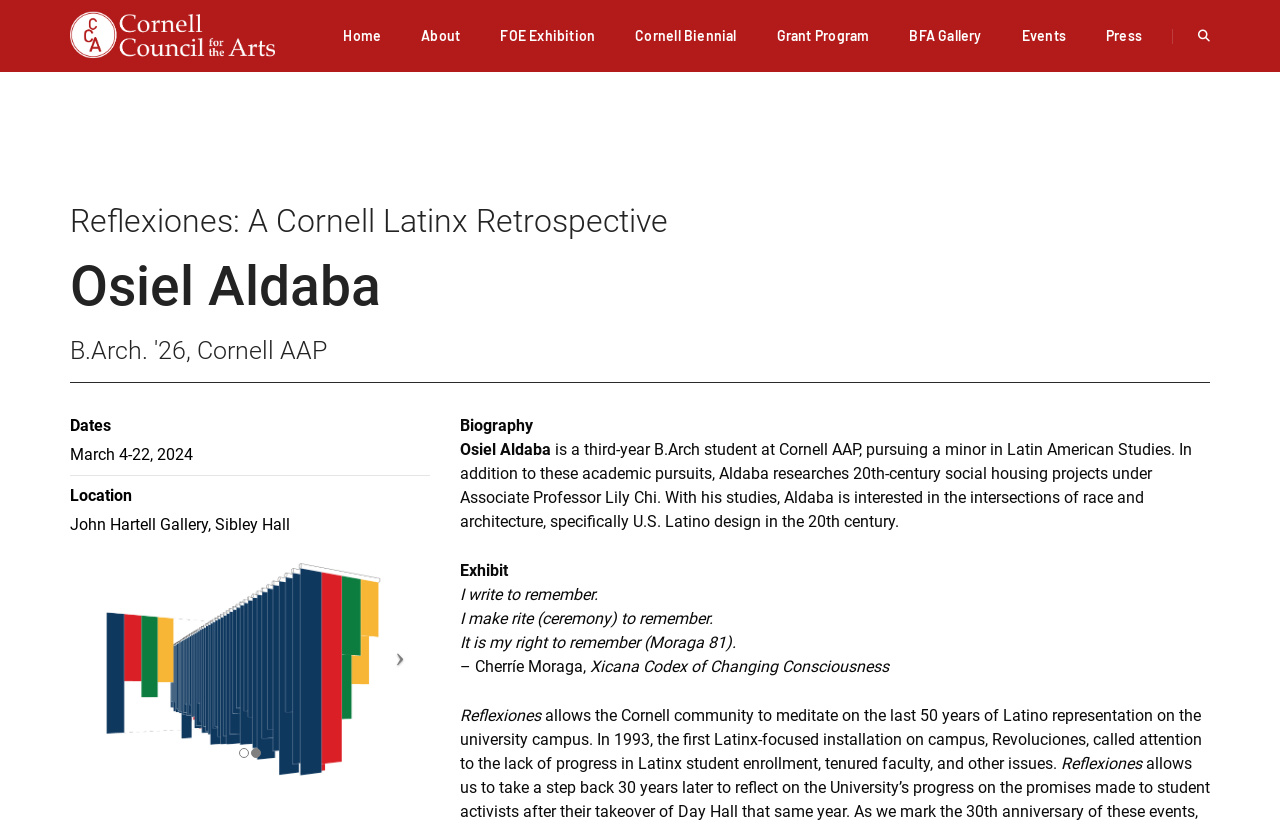Please specify the bounding box coordinates for the clickable region that will help you carry out the instruction: "Click on the Cornell Council for the Arts link".

[0.055, 0.031, 0.215, 0.054]